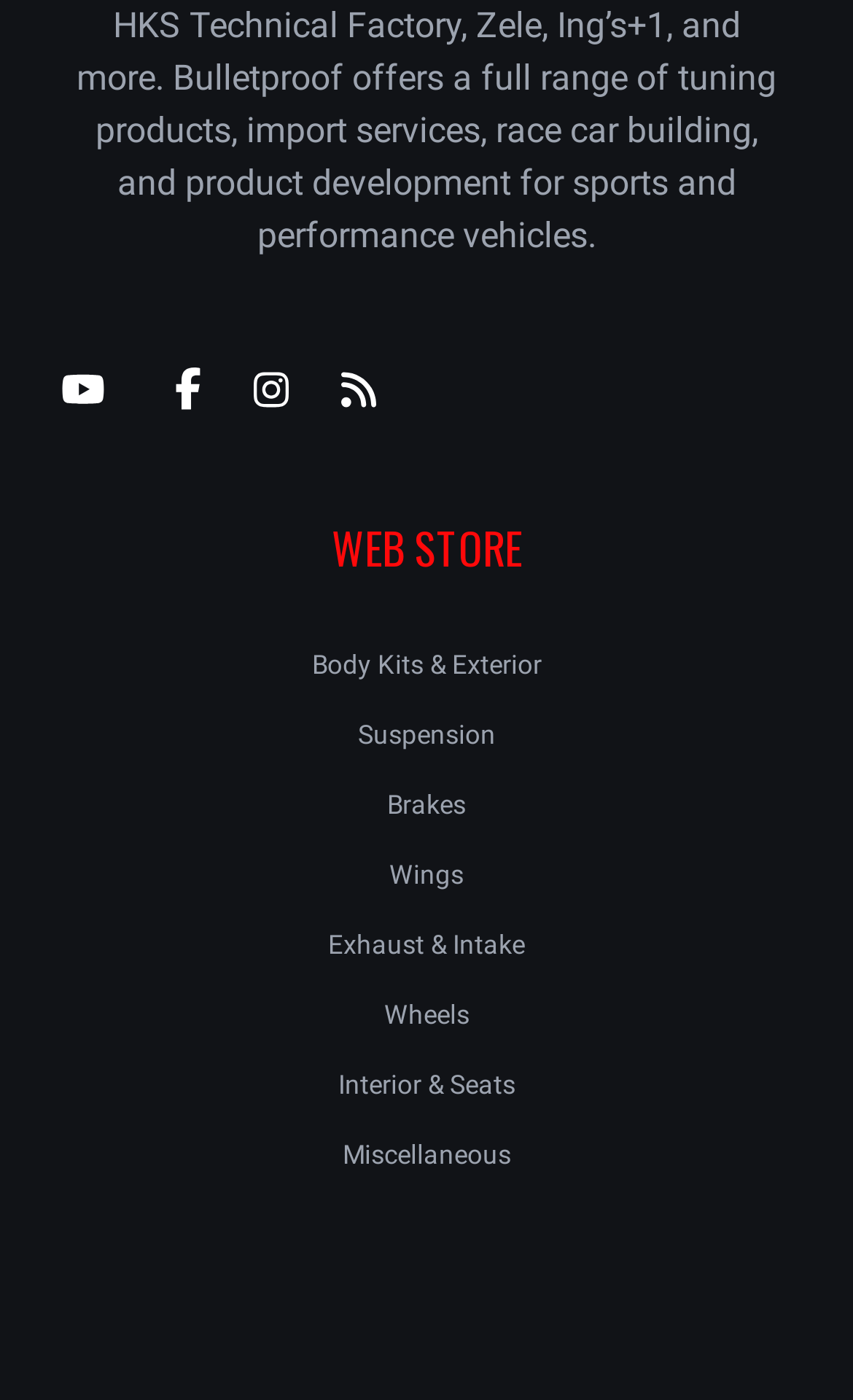Respond with a single word or short phrase to the following question: 
What is the website's main category?

Car parts